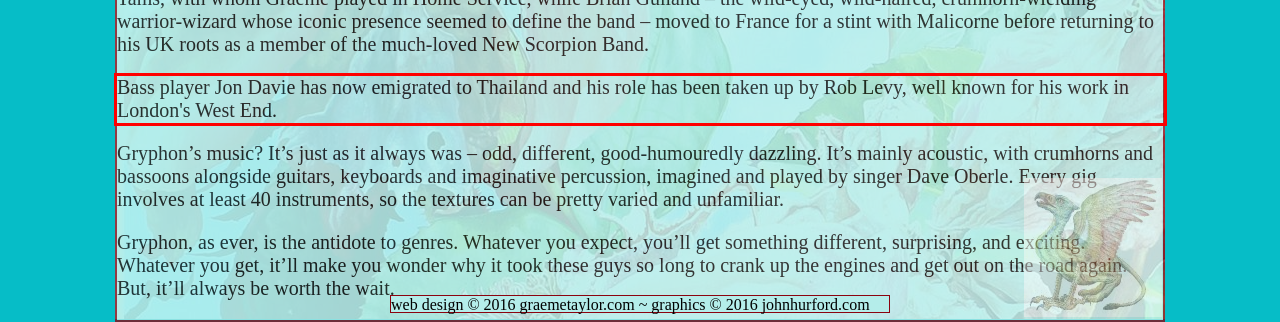From the given screenshot of a webpage, identify the red bounding box and extract the text content within it.

Bass player Jon Davie has now emigrated to Thailand and his role has been taken up by Rob Levy, well known for his work in London's West End.